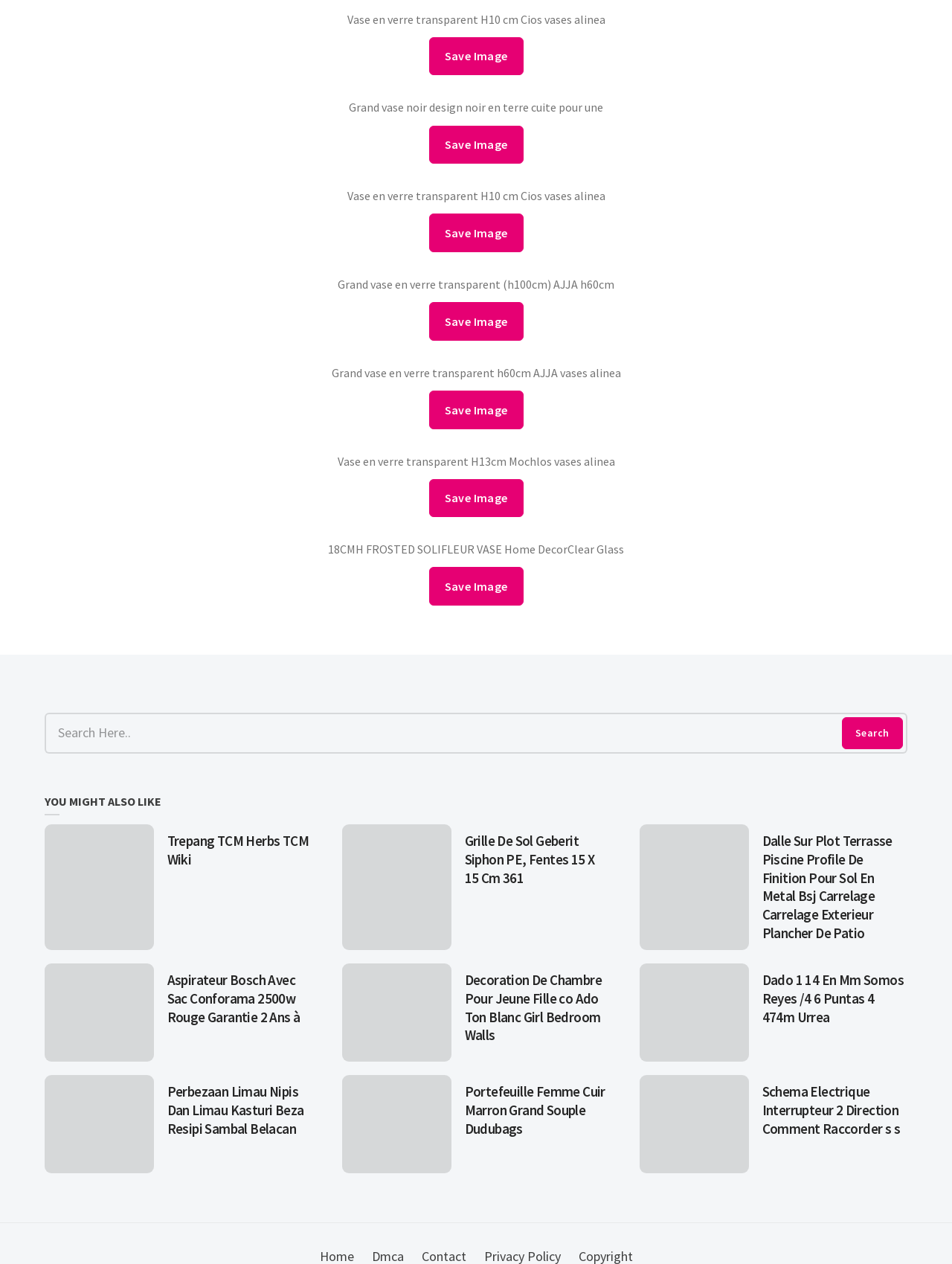Provide a one-word or short-phrase response to the question:
What type of content is presented in the articles?

Product information